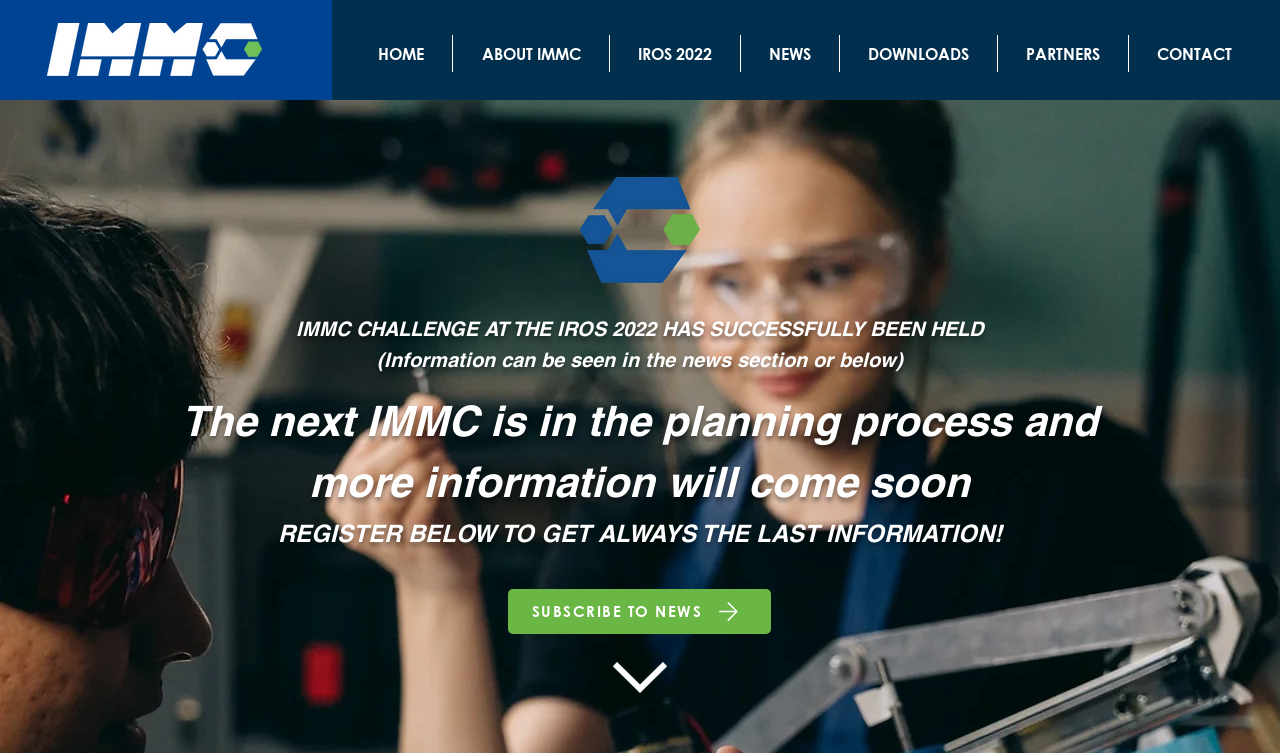Based on the image, please respond to the question with as much detail as possible:
Where is the 'SUBSCRIBE TO NEWS' link located?

I found the 'SUBSCRIBE TO NEWS' link element and compared its bounding box coordinates with the main heading element, and determined that it is located below the main heading.